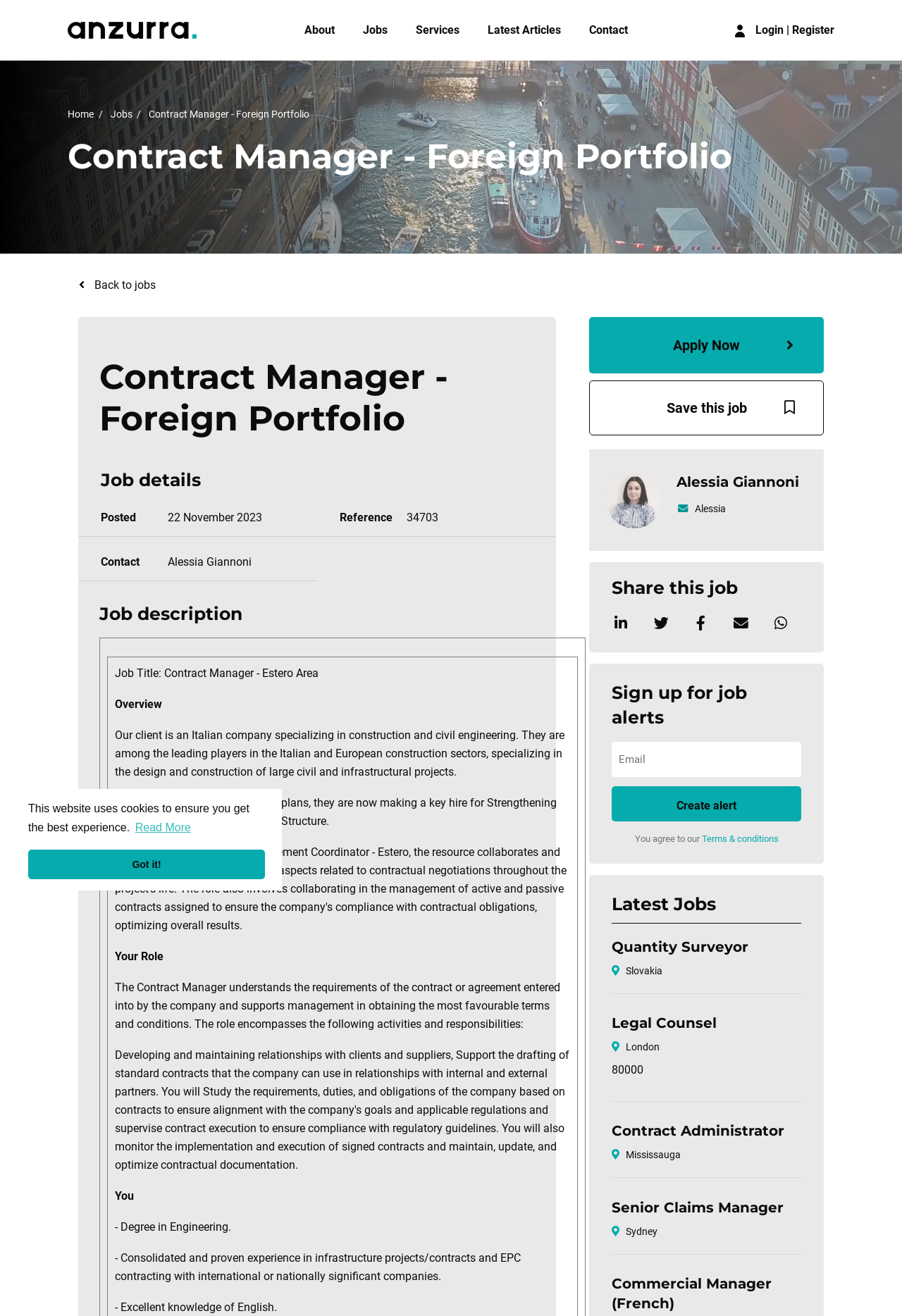Identify the bounding box coordinates of the region that should be clicked to execute the following instruction: "Create a job alert".

[0.678, 0.597, 0.888, 0.624]